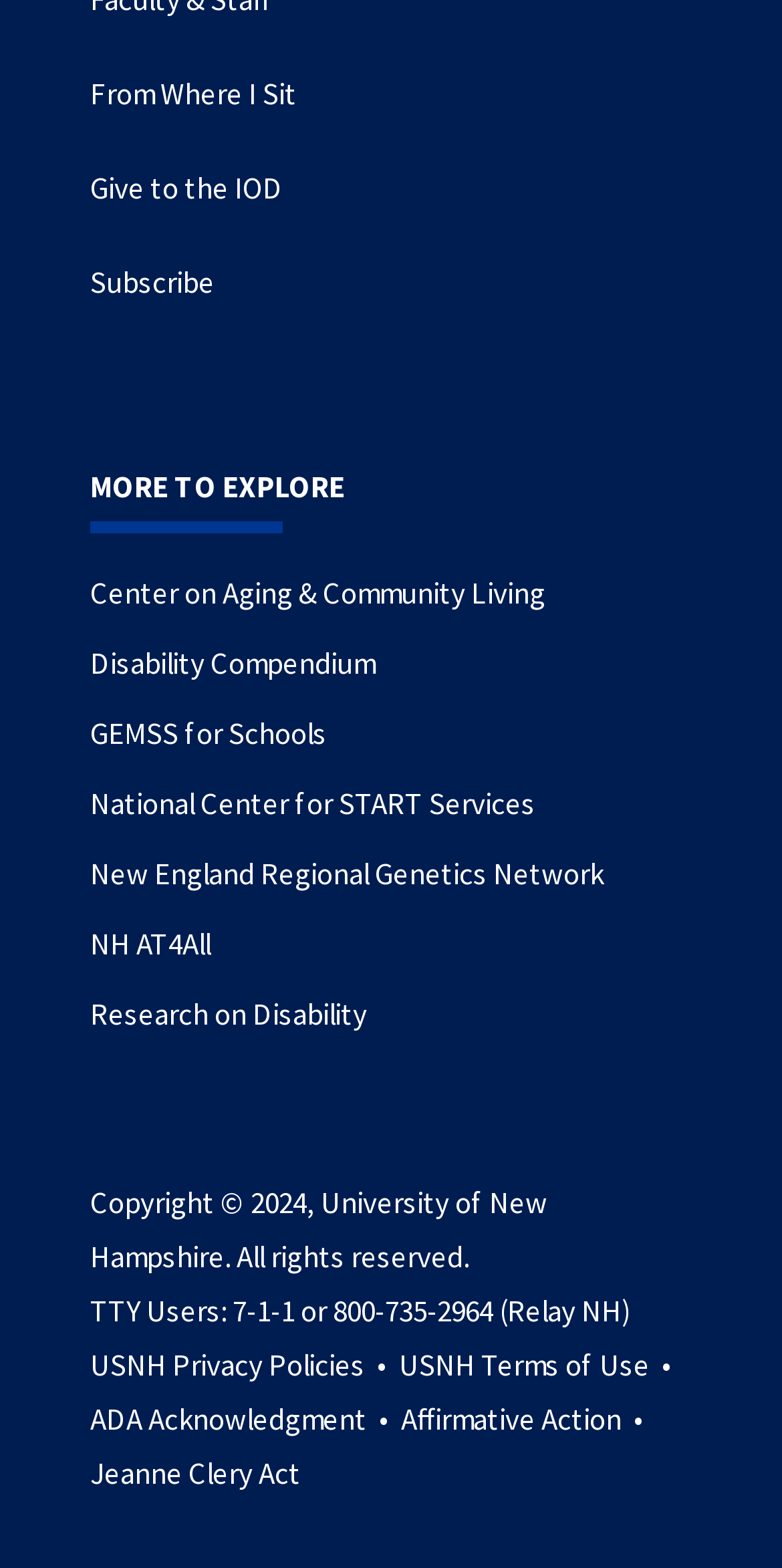What is the first link on the webpage?
Respond to the question with a well-detailed and thorough answer.

The first link on the webpage is 'From Where I Sit' which is located at the top of the page with a bounding box of [0.115, 0.047, 0.379, 0.071].